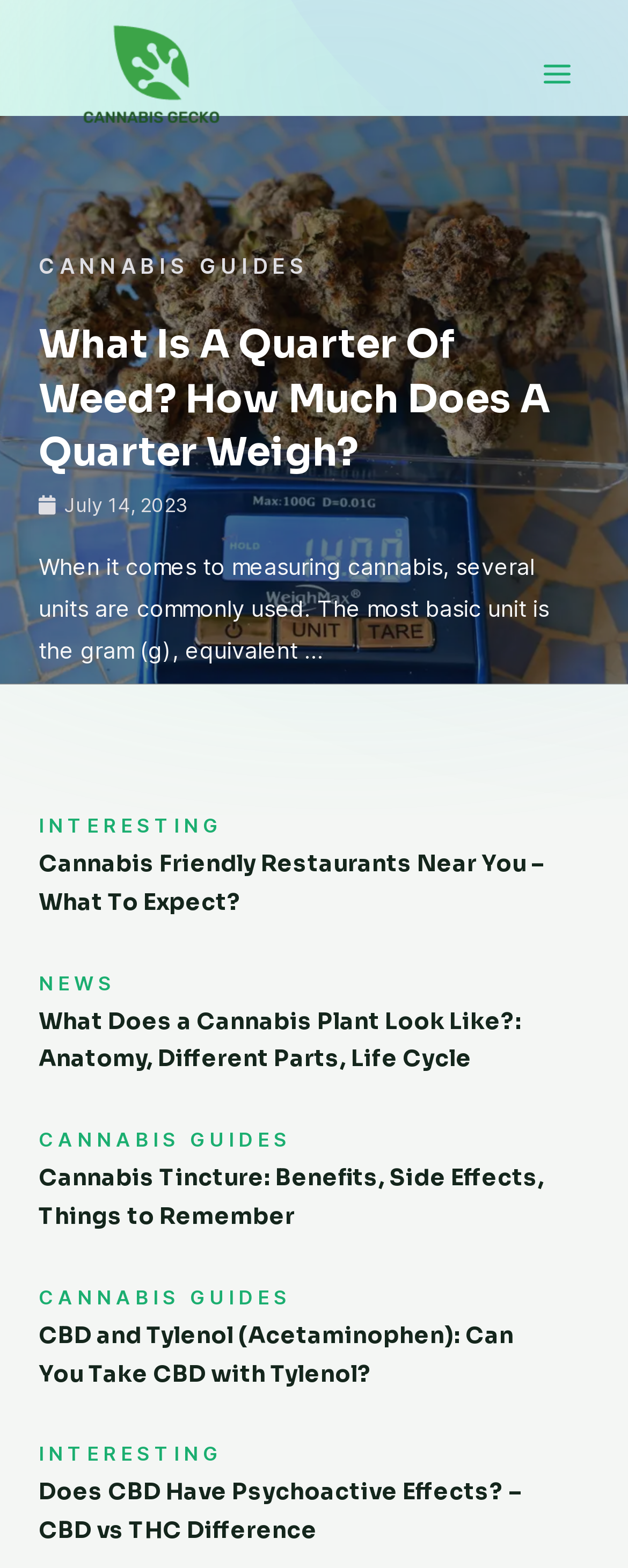What category is the article 'CBD and Tylenol (Acetaminophen): Can You Take CBD with Tylenol?' under?
Using the image, elaborate on the answer with as much detail as possible.

The article 'CBD and Tylenol (Acetaminophen): Can You Take CBD with Tylenol?' is categorized under 'NEWS', which is indicated by the 'NEWS' label above the article title.